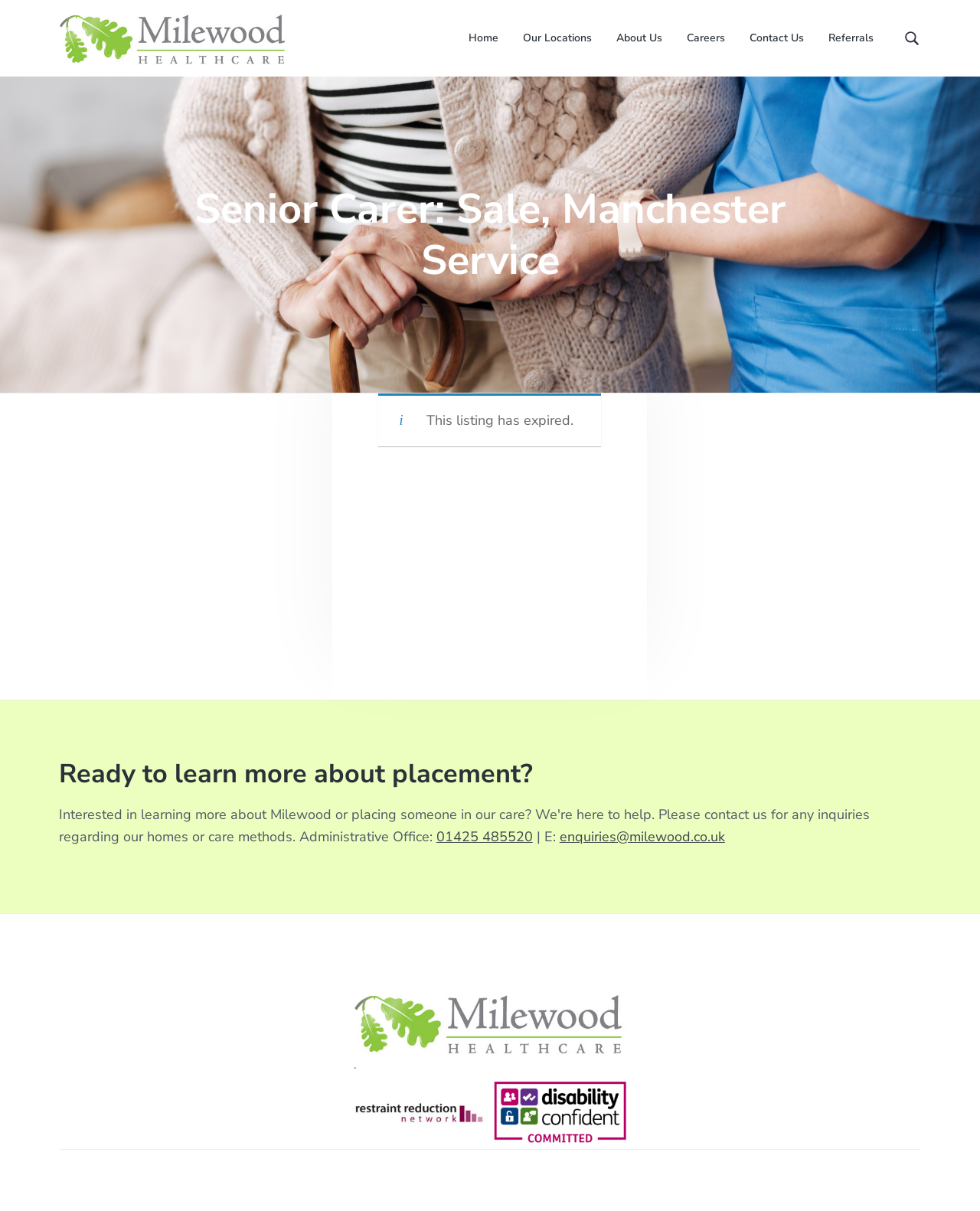Specify the bounding box coordinates of the area to click in order to execute this command: 'email enquiries@milewood.co.uk'. The coordinates should consist of four float numbers ranging from 0 to 1, and should be formatted as [left, top, right, bottom].

[0.571, 0.683, 0.74, 0.698]